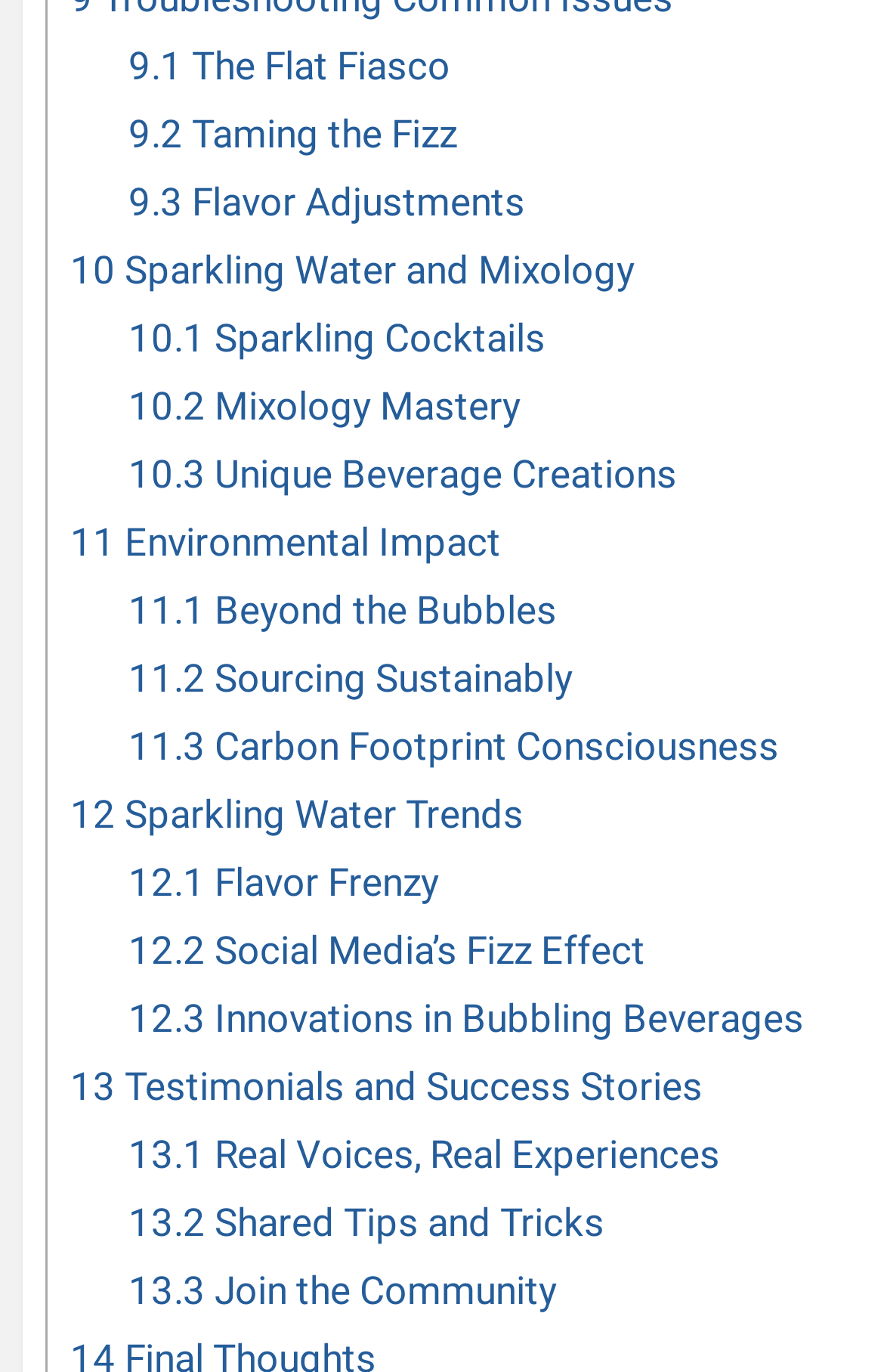Find the bounding box of the UI element described as follows: "13.2 Shared Tips and Tricks".

[0.145, 0.874, 0.684, 0.907]